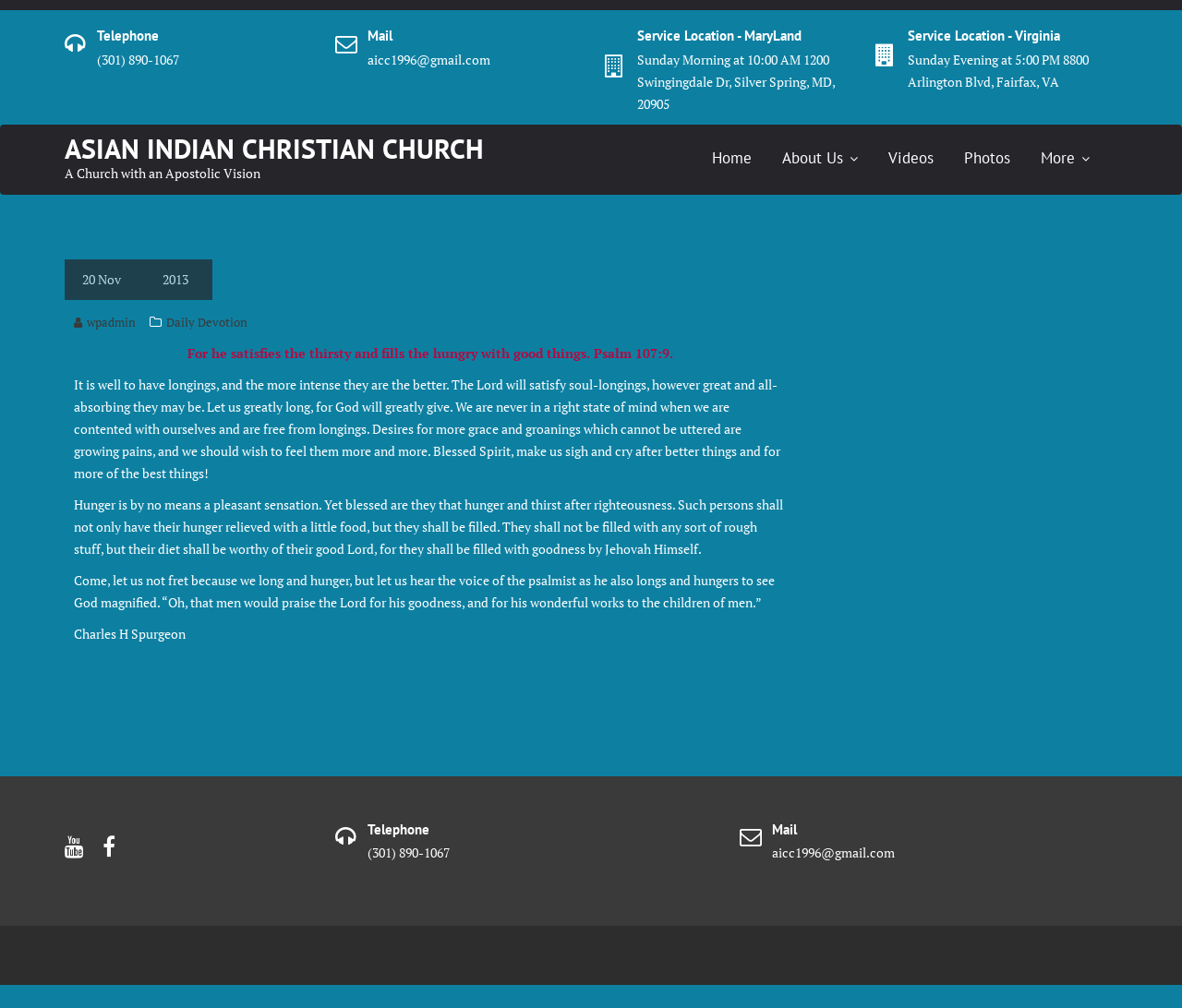Who is the author of the quote about hunger and thirst?
Using the information from the image, answer the question thoroughly.

I found the author by looking at the StaticText element that contains the quote and the author's name, which is mentioned at the end of the quote.